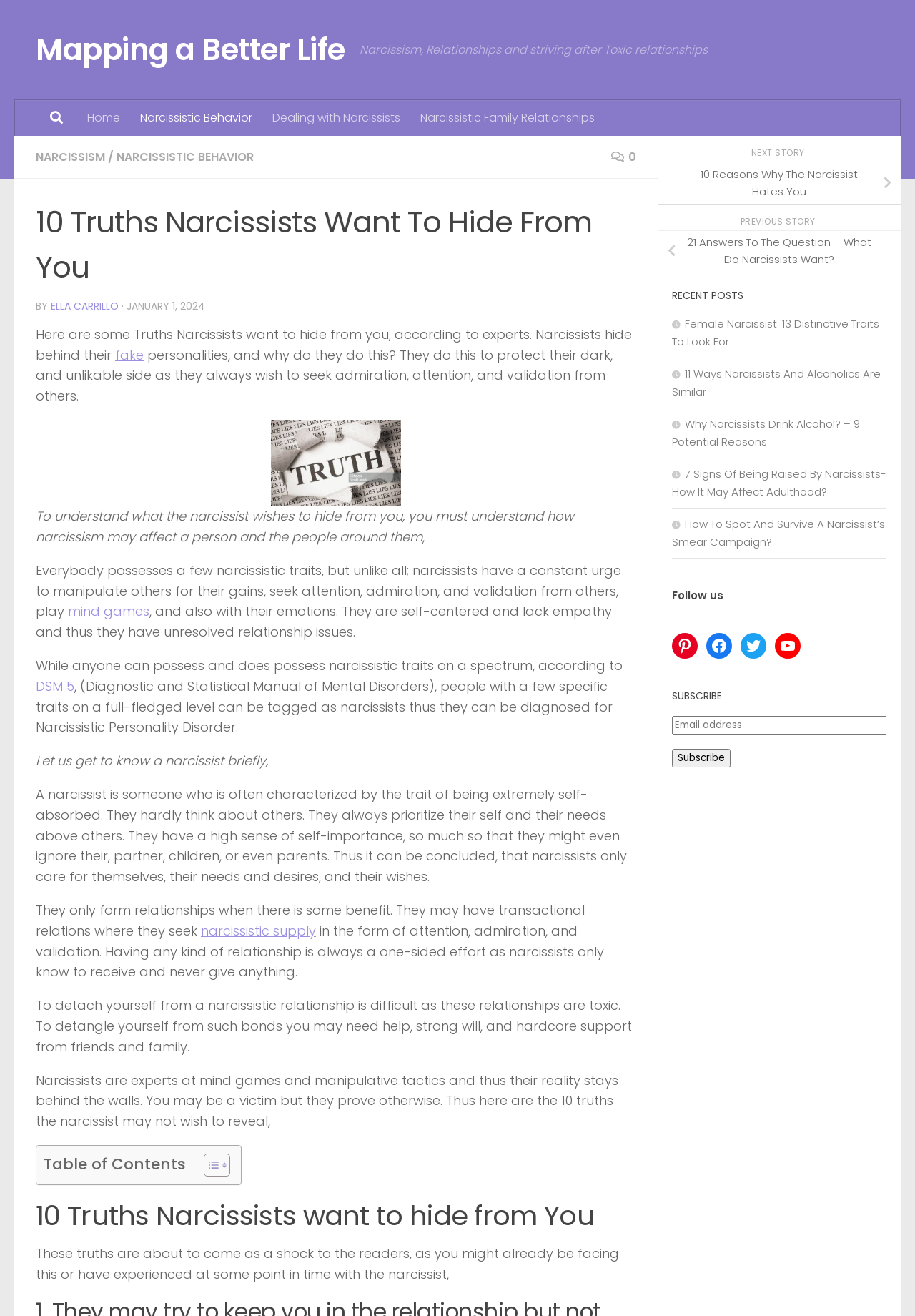What is the purpose of a narcissist's relationships?
Please craft a detailed and exhaustive response to the question.

According to the webpage, narcissists form relationships only when there is some benefit to them, and they seek admiration, attention, and validation from others, which is evident from the text 'They may have transactional relations where they seek narcissistic supply in the form of attention, admiration, and validation'.